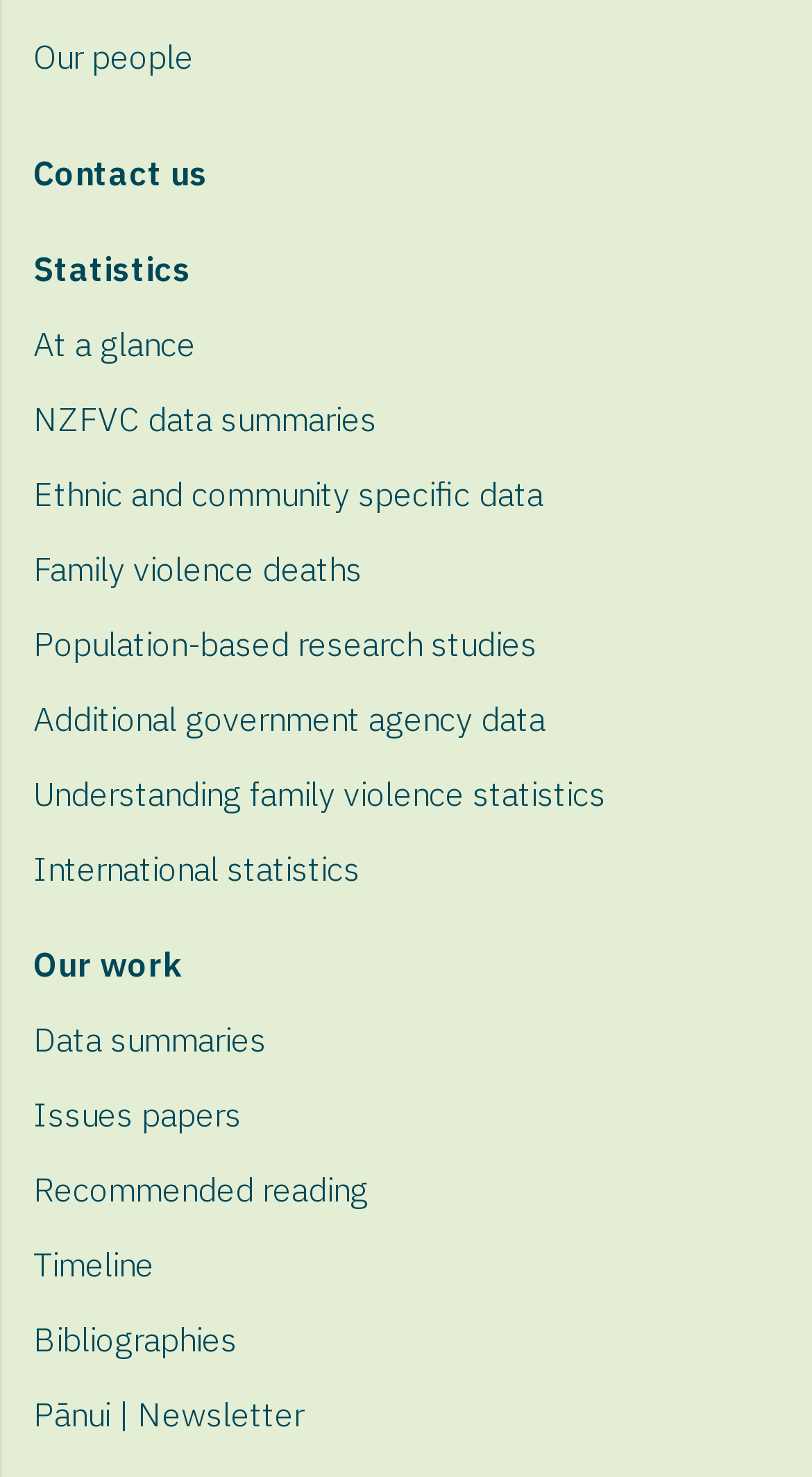Reply to the question with a single word or phrase:
What is the focus of the 'NZFVC data summaries' section?

Family violence data